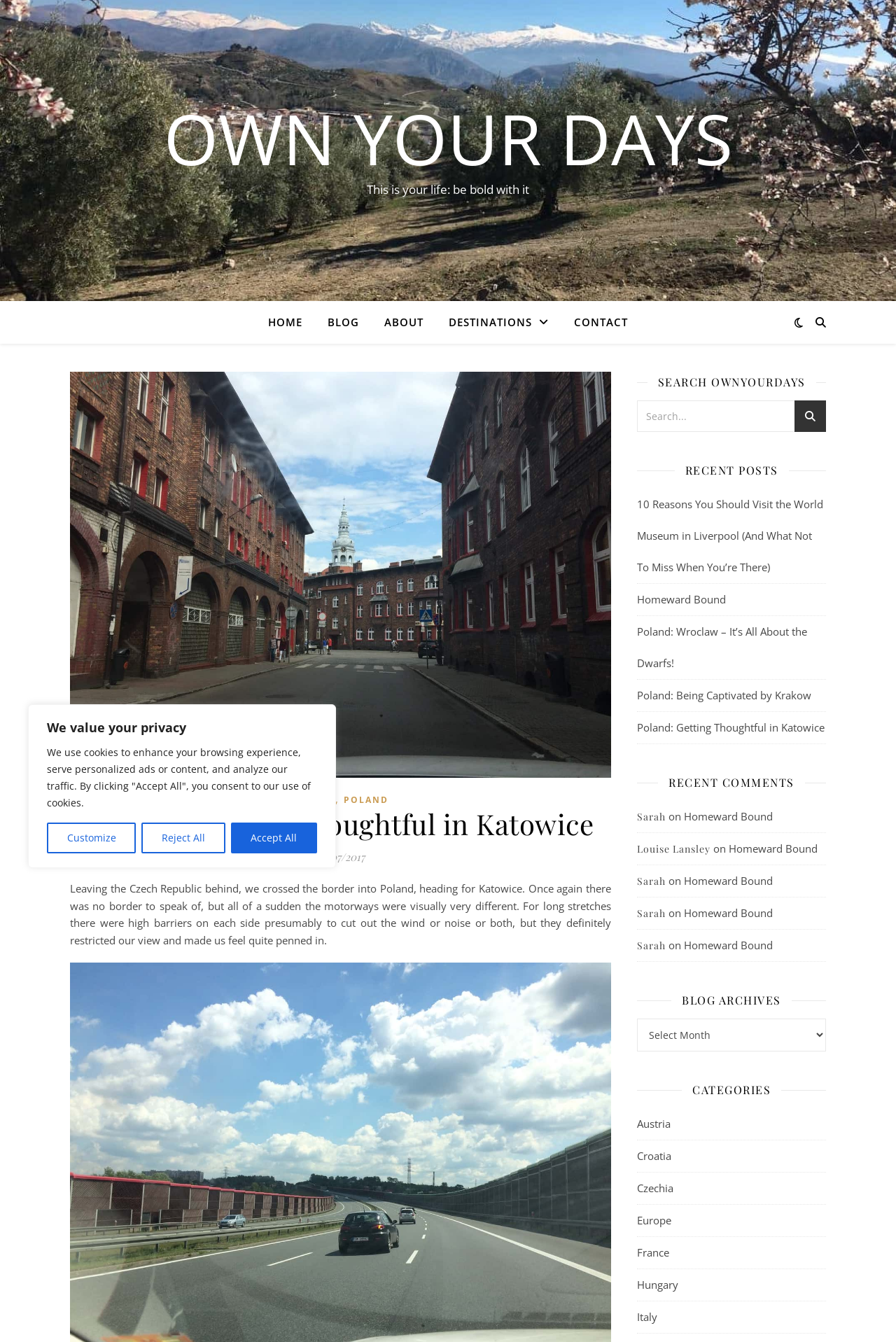What is the name of the blog?
Answer the question with as much detail as possible.

The name of the blog can be found at the top of the webpage, in the layout table element, where it says 'OWN YOUR DAYS'.